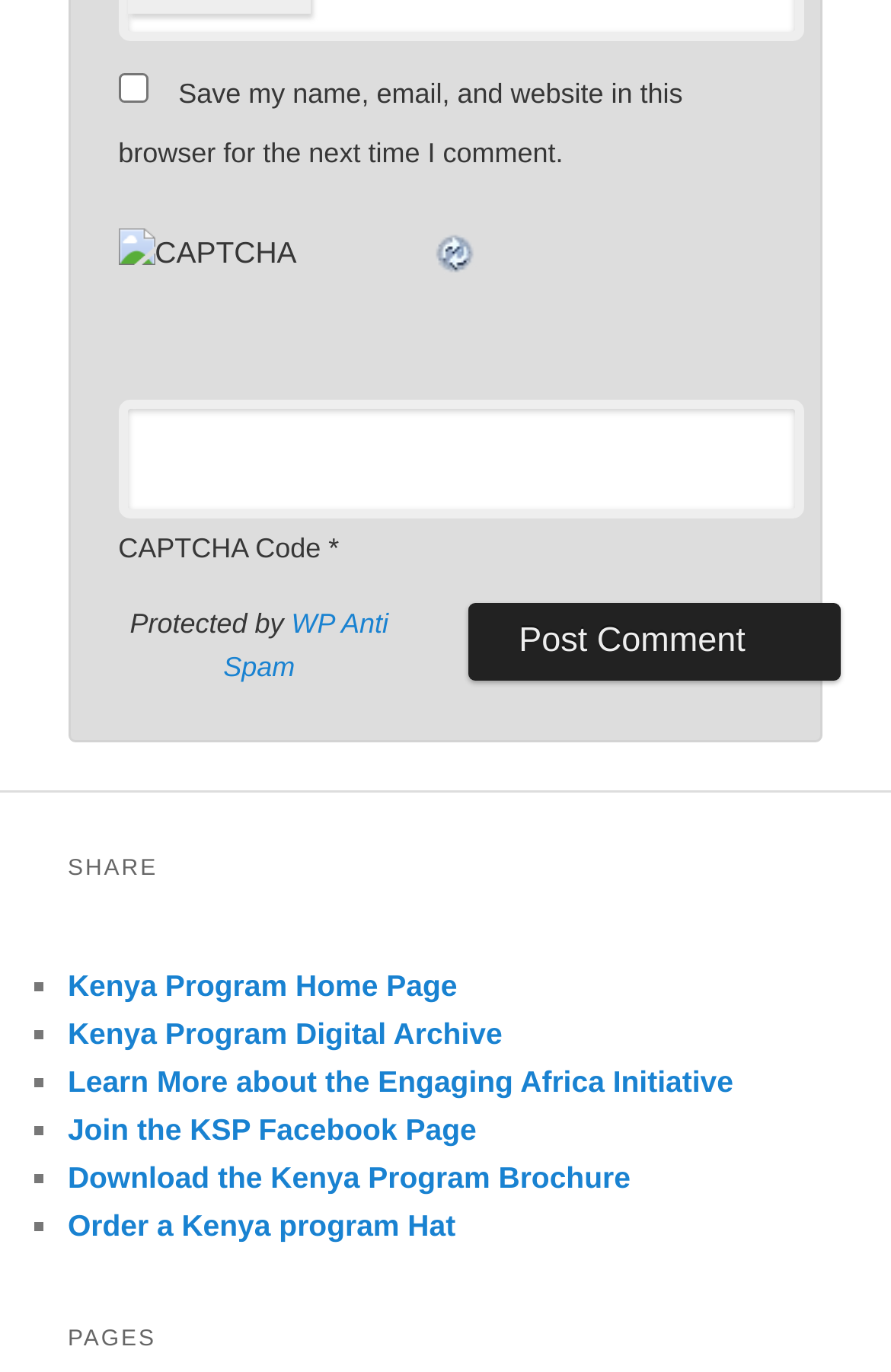Please answer the following question using a single word or phrase: 
What is the function of the 'Refresh' link?

Reload CAPTCHA